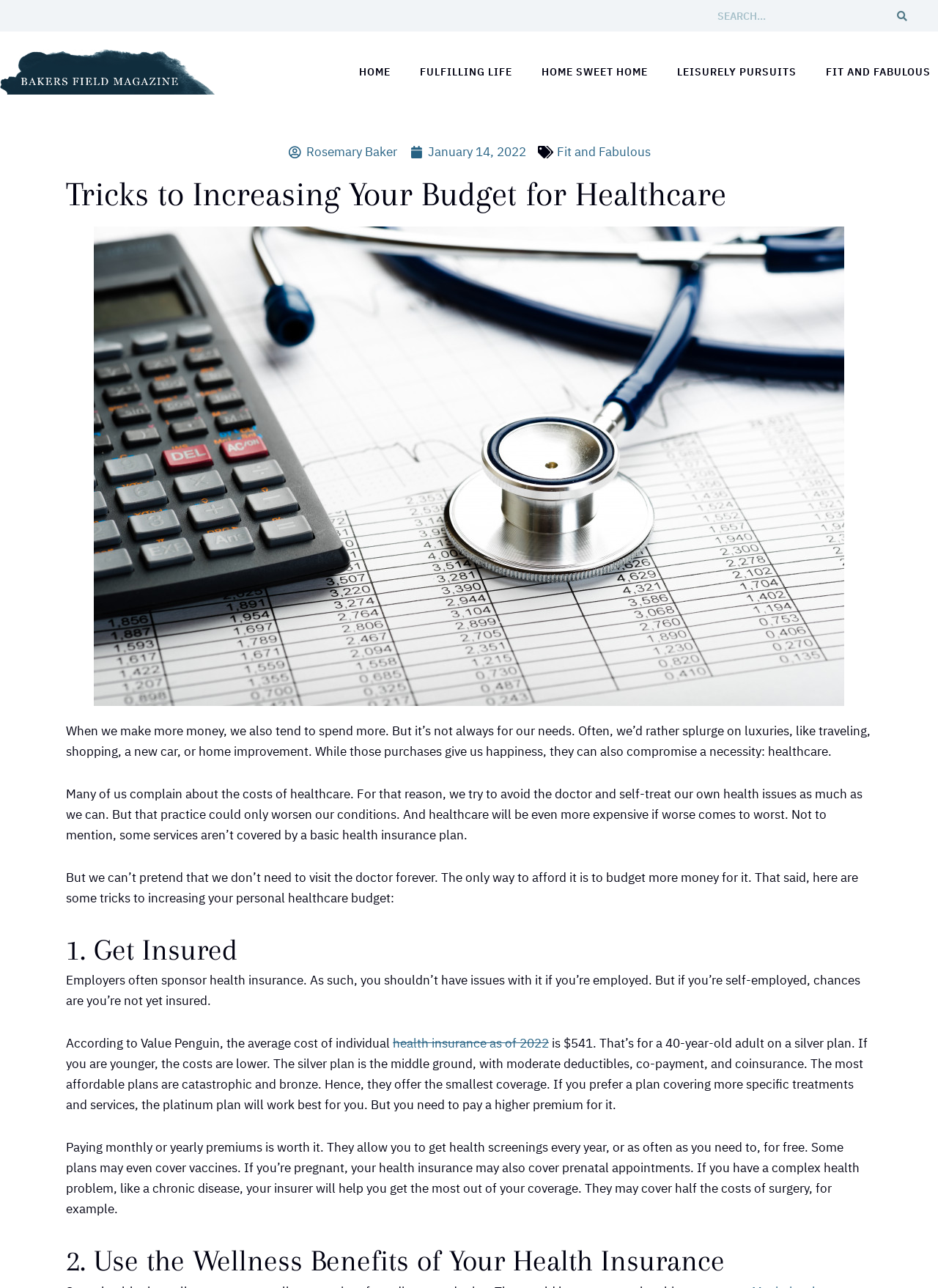Review the image closely and give a comprehensive answer to the question: What is the average cost of individual health insurance?

According to the article, the average cost of individual health insurance as of 2022 is $541, which is mentioned in the section discussing the importance of getting insured.